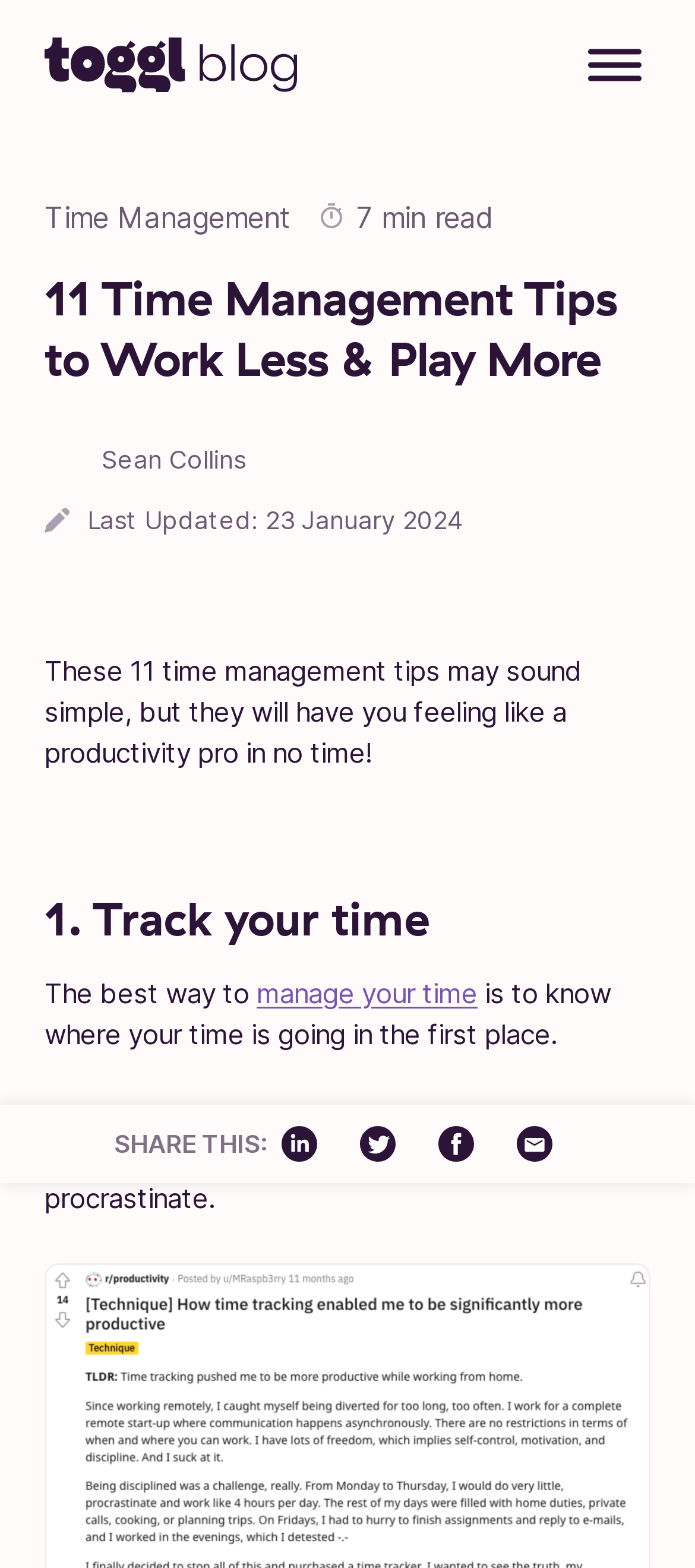Identify and provide the text content of the webpage's primary headline.

11 Time Management Tips to Work Less & Play More